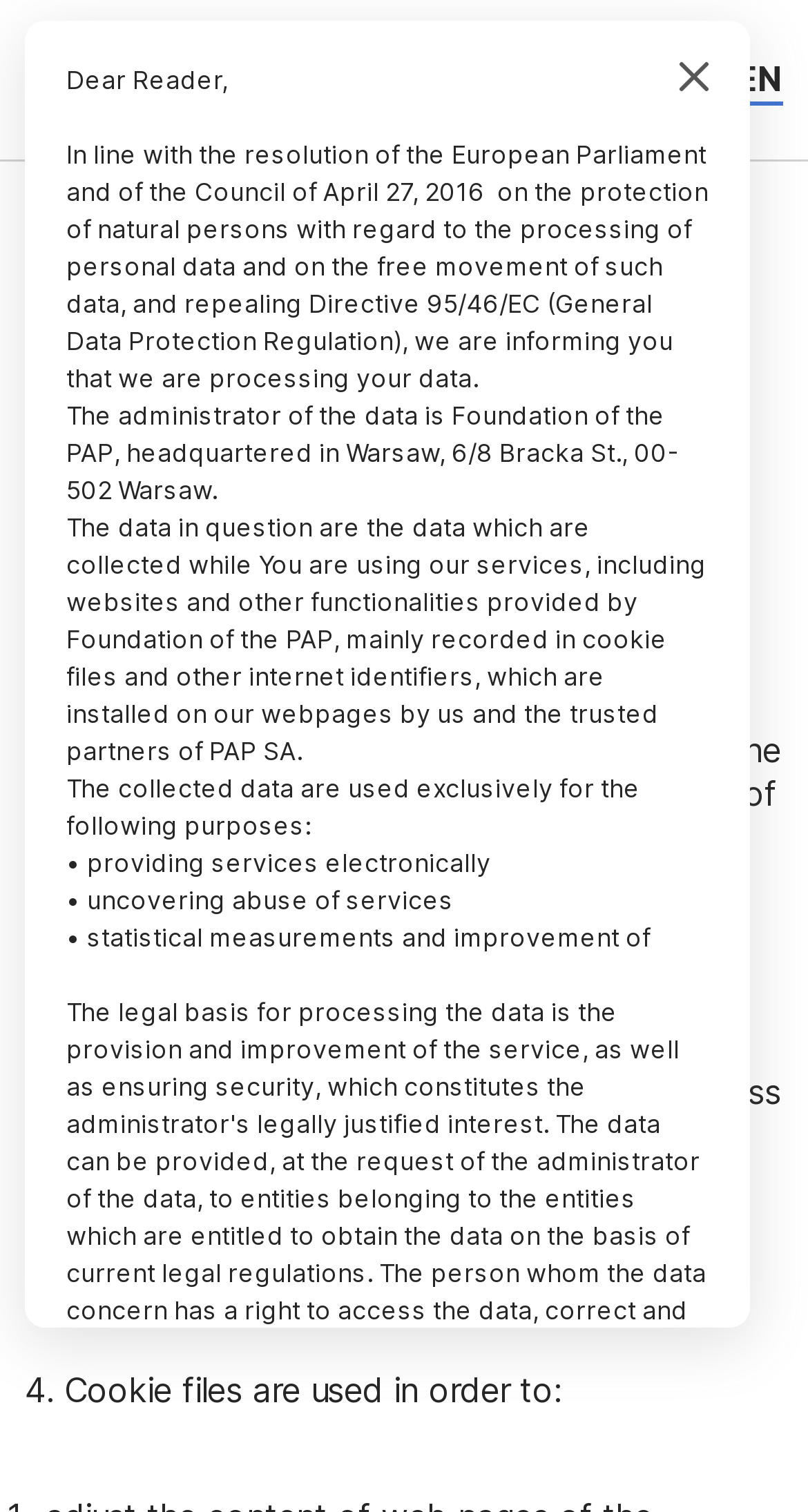What is the name of the website?
Using the image as a reference, give an elaborate response to the question.

I determined the answer by looking at the heading element 'Science in Poland' with bounding box coordinates [0.118, 0.016, 0.815, 0.078] and the link element 'Science in Poland' with bounding box coordinates [0.294, 0.016, 0.64, 0.078].